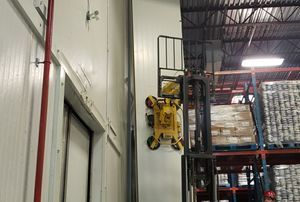Provide a one-word or short-phrase response to the question:
What is the purpose of the lift or hoist?

Accessing higher storage areas